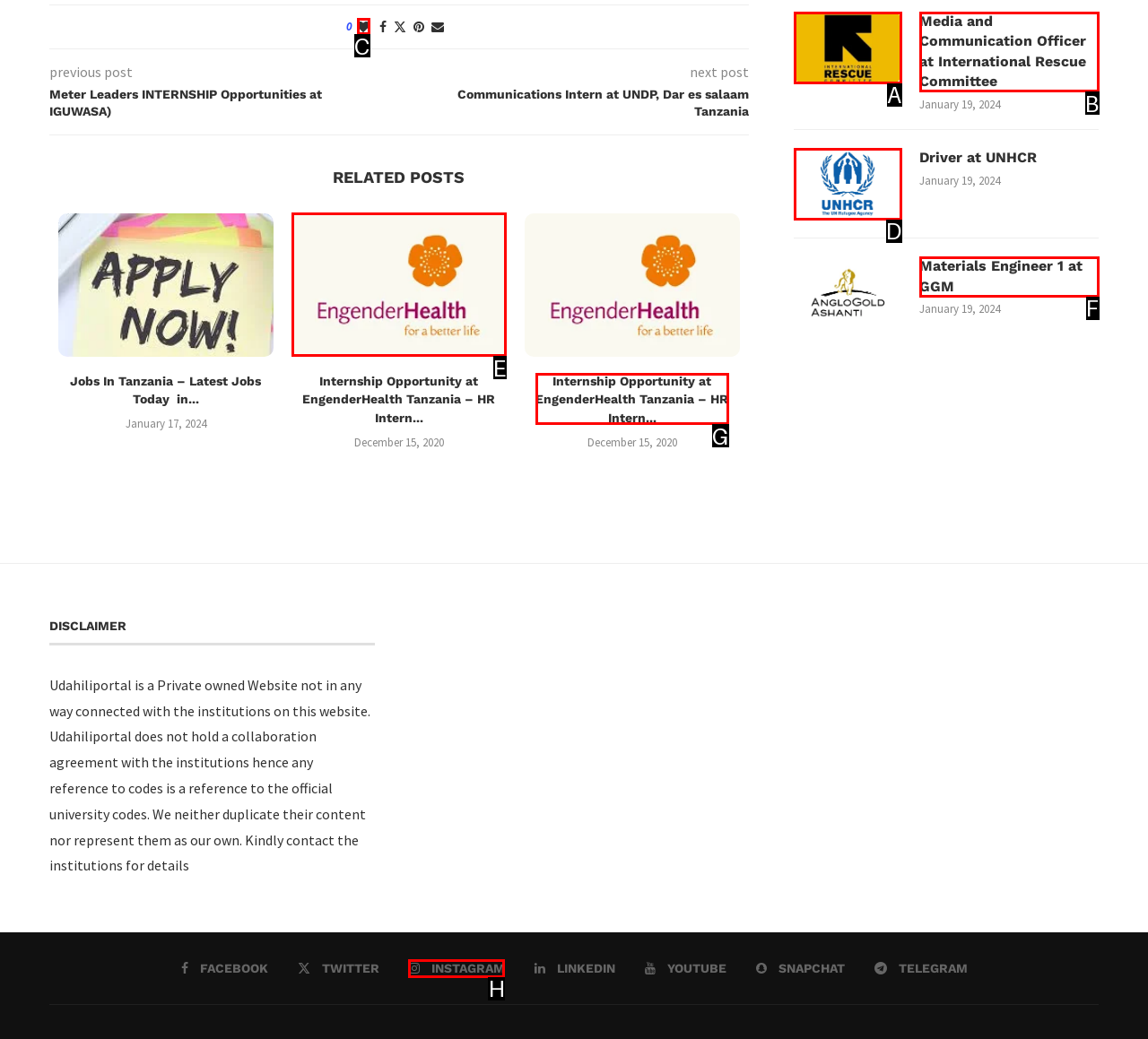Identify which lettered option completes the task: Click on 'Internship Opportunity at EngenderHealth Tanzania – HR Intern Job Code: 1150'. Provide the letter of the correct choice.

E